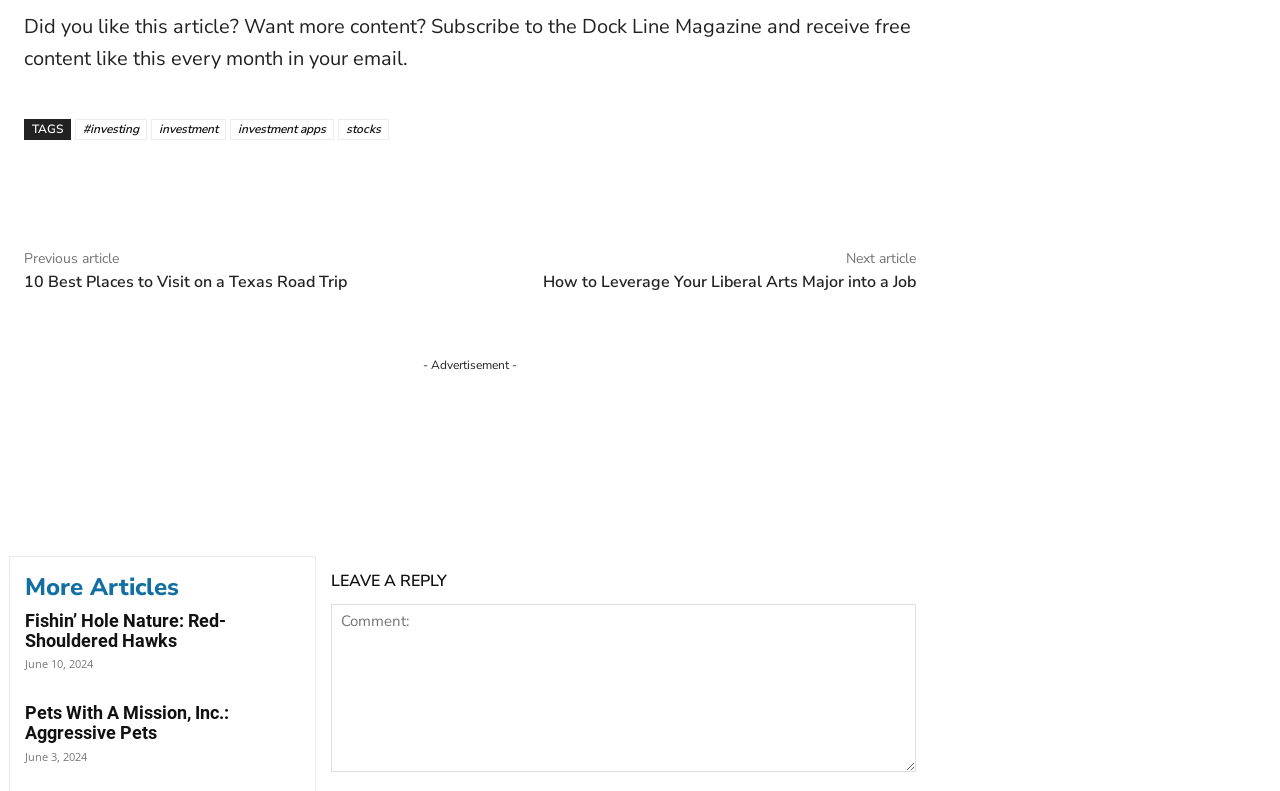Please find the bounding box coordinates in the format (top-left x, top-left y, bottom-right x, bottom-right y) for the given element description. Ensure the coordinates are floating point numbers between 0 and 1. Description: parent_node: Website: name="url" placeholder="Website:"

[0.574, 0.808, 0.716, 0.851]